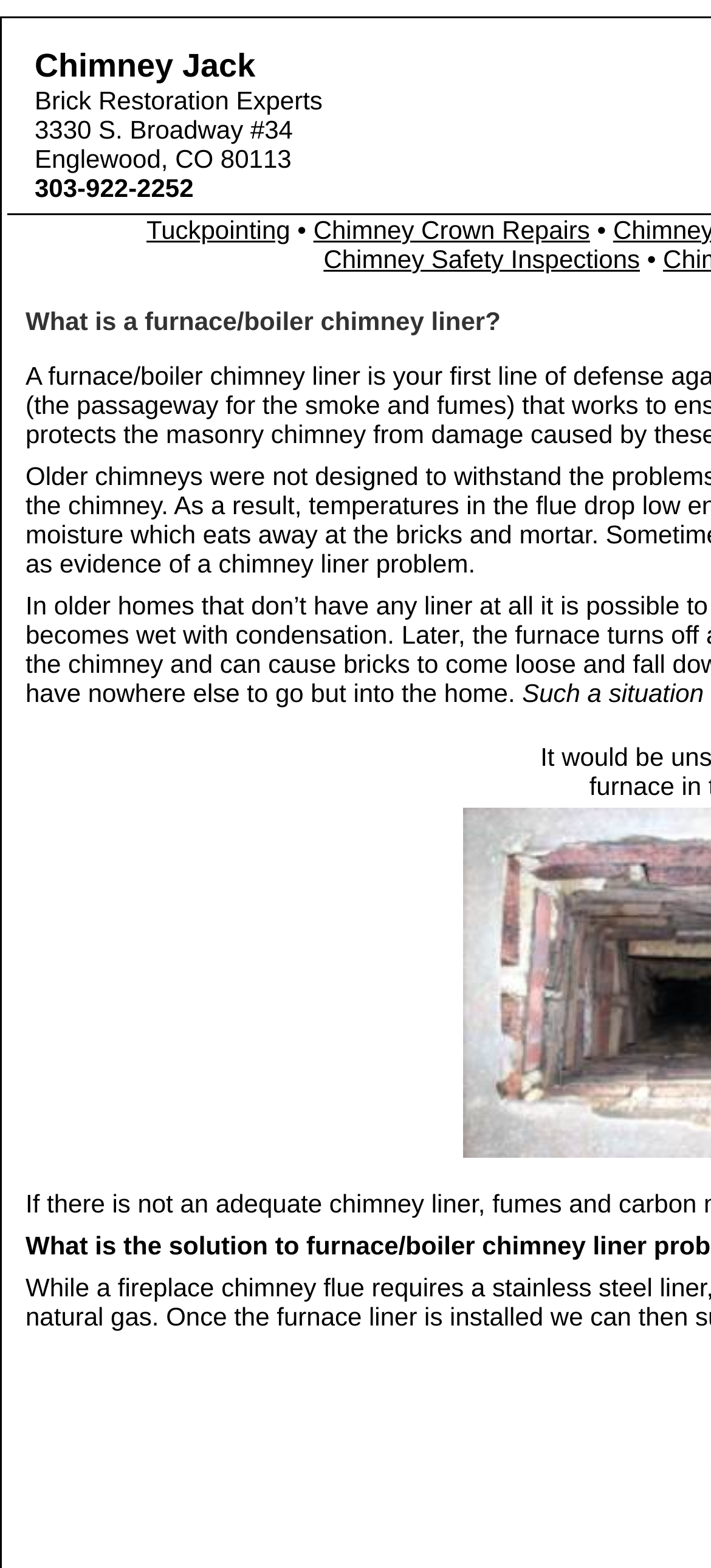Using the provided description: "Tuckpointing", find the bounding box coordinates of the corresponding UI element. The output should be four float numbers between 0 and 1, in the format [left, top, right, bottom].

[0.206, 0.137, 0.408, 0.156]